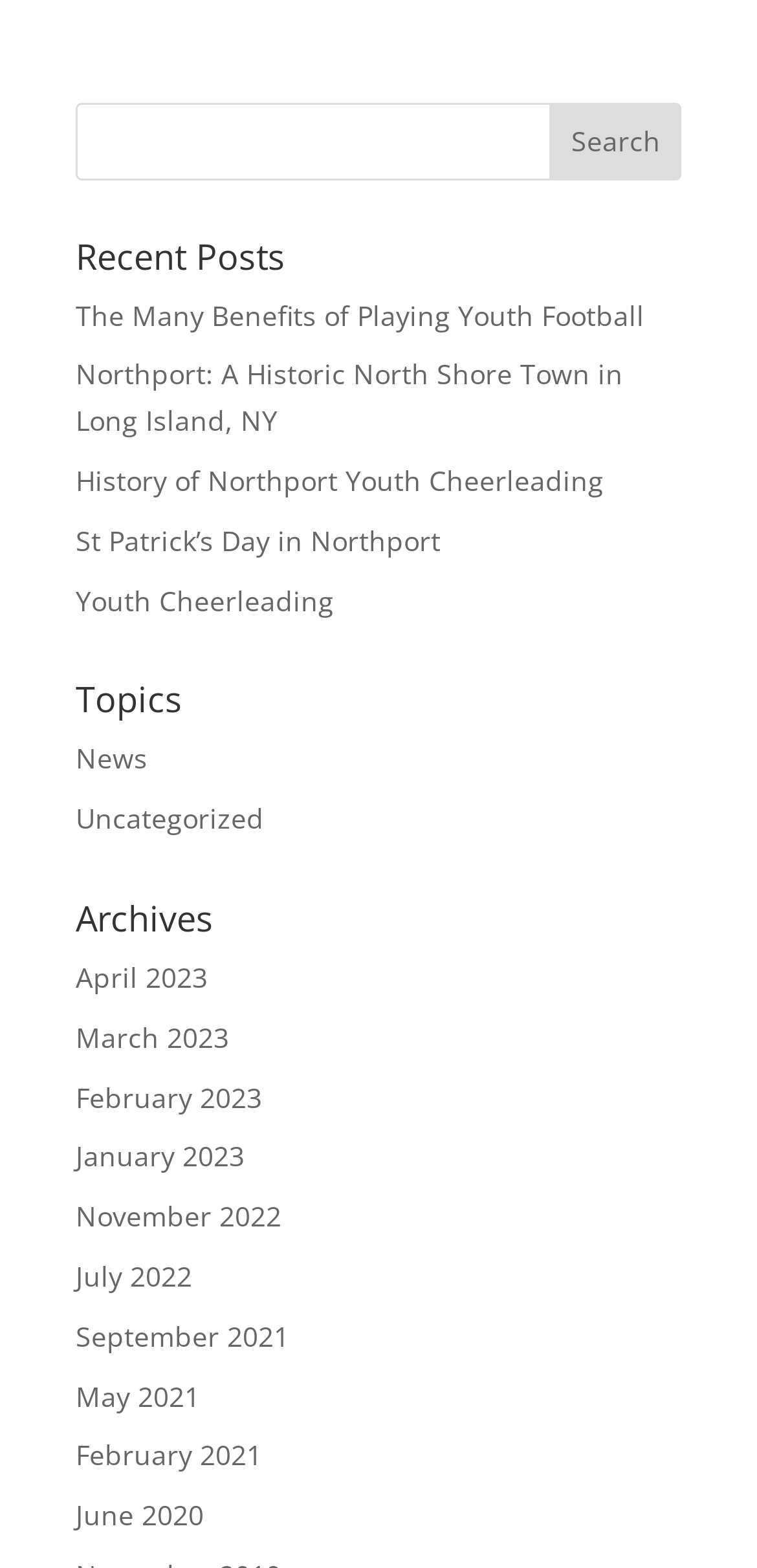Please predict the bounding box coordinates (top-left x, top-left y, bottom-right x, bottom-right y) for the UI element in the screenshot that fits the description: History of Northport Youth Cheerleading

[0.1, 0.295, 0.797, 0.318]